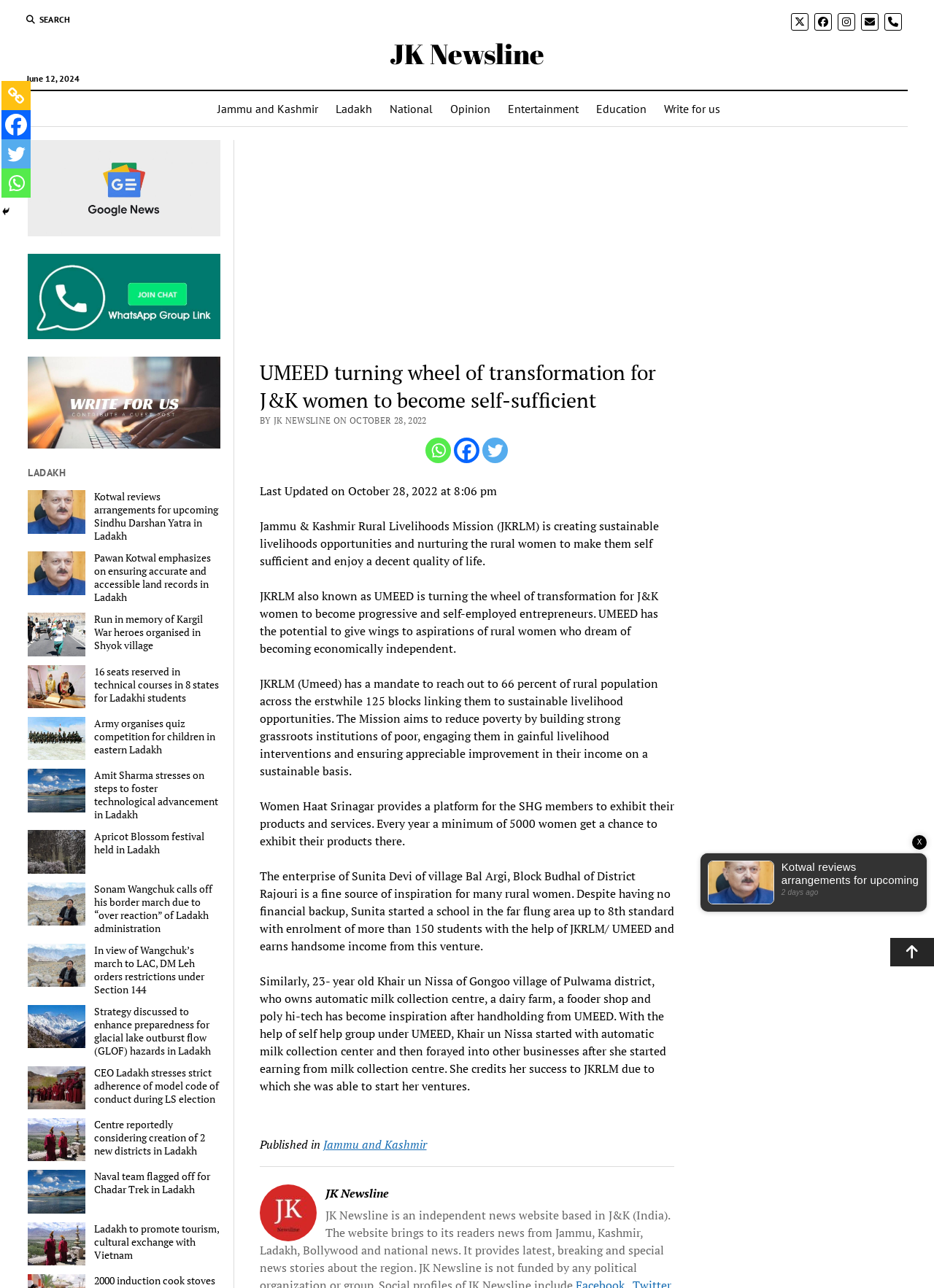Provide the bounding box coordinates for the specified HTML element described in this description: "Opinion". The coordinates should be four float numbers ranging from 0 to 1, in the format [left, top, right, bottom].

[0.472, 0.071, 0.534, 0.098]